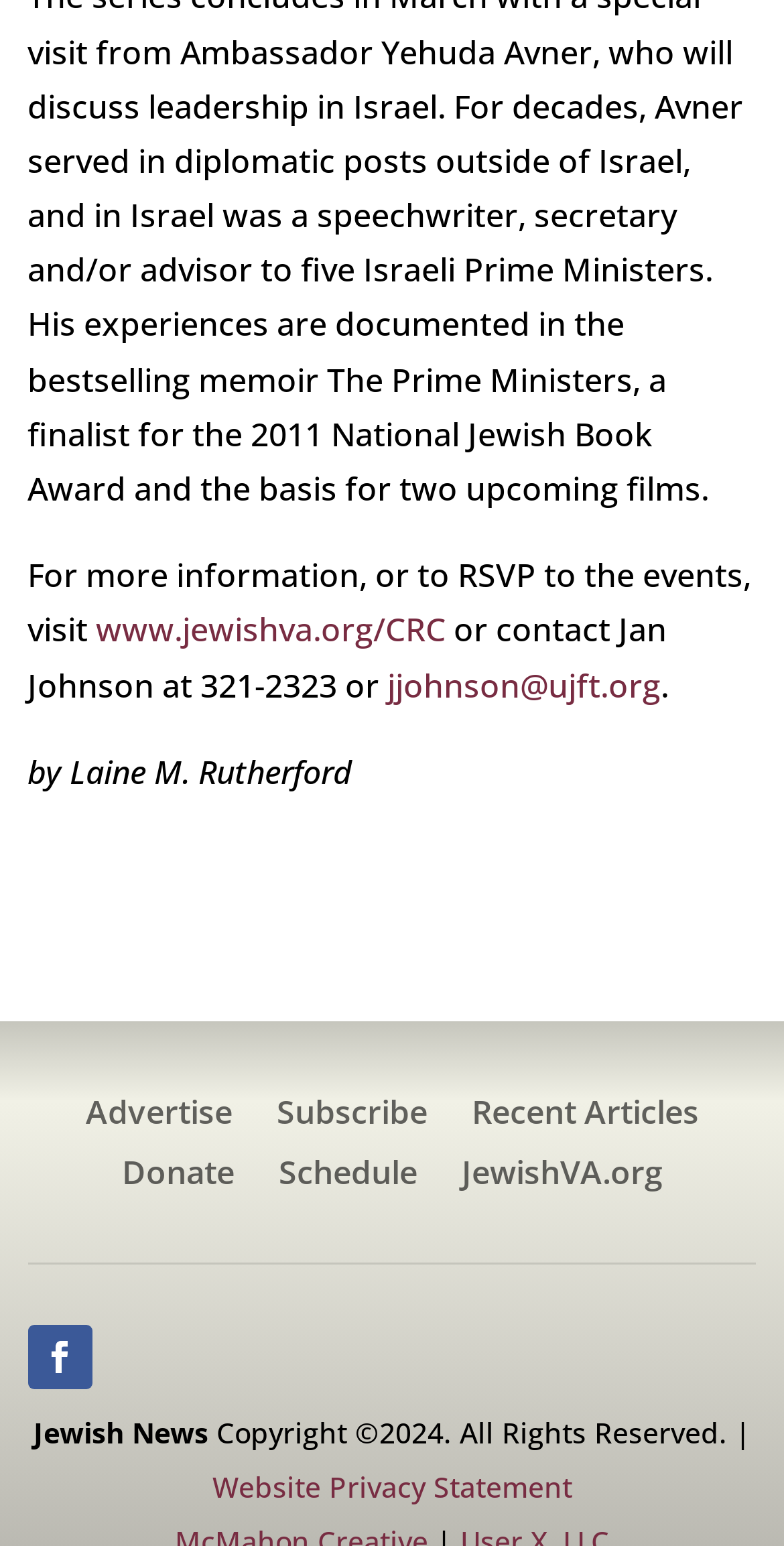Identify the bounding box of the UI element that matches this description: "Website Privacy Statement".

[0.271, 0.95, 0.729, 0.974]